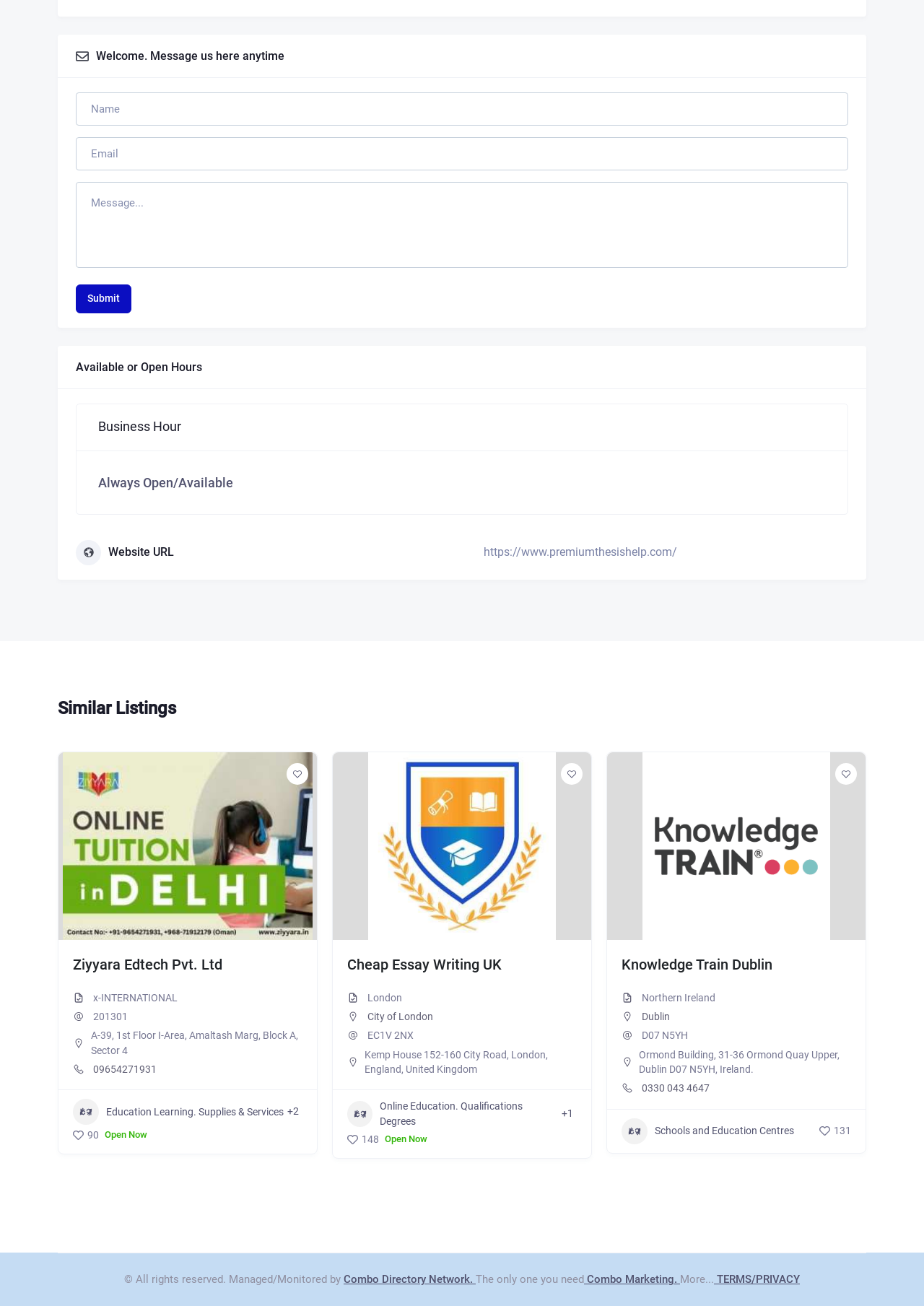Respond with a single word or phrase:
What is the URL of the second listing?

https://www.premiumthesishelp.com/